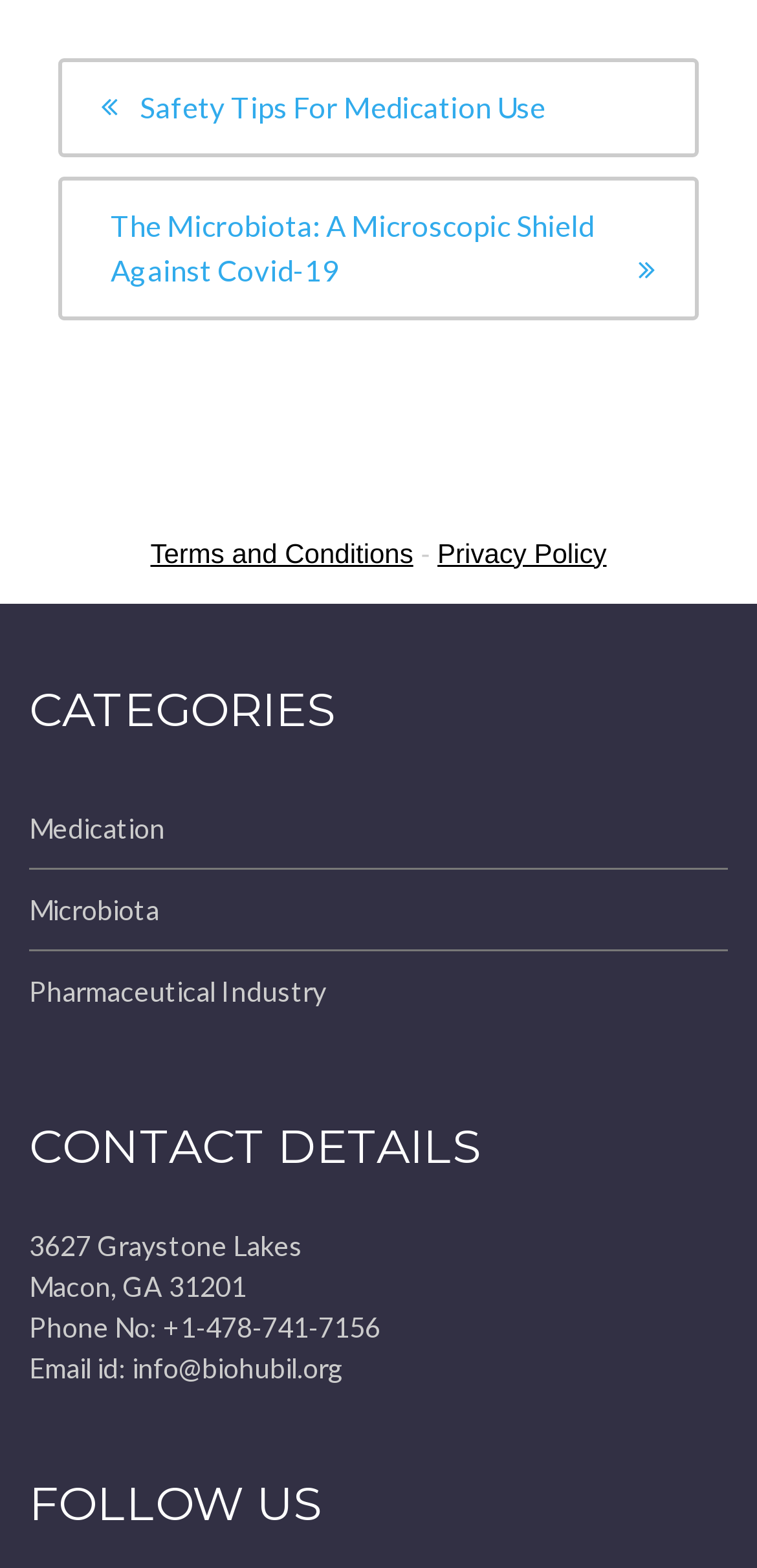Determine the bounding box coordinates of the section I need to click to execute the following instruction: "Check 'CONTACT DETAILS'". Provide the coordinates as four float numbers between 0 and 1, i.e., [left, top, right, bottom].

[0.038, 0.701, 0.962, 0.763]